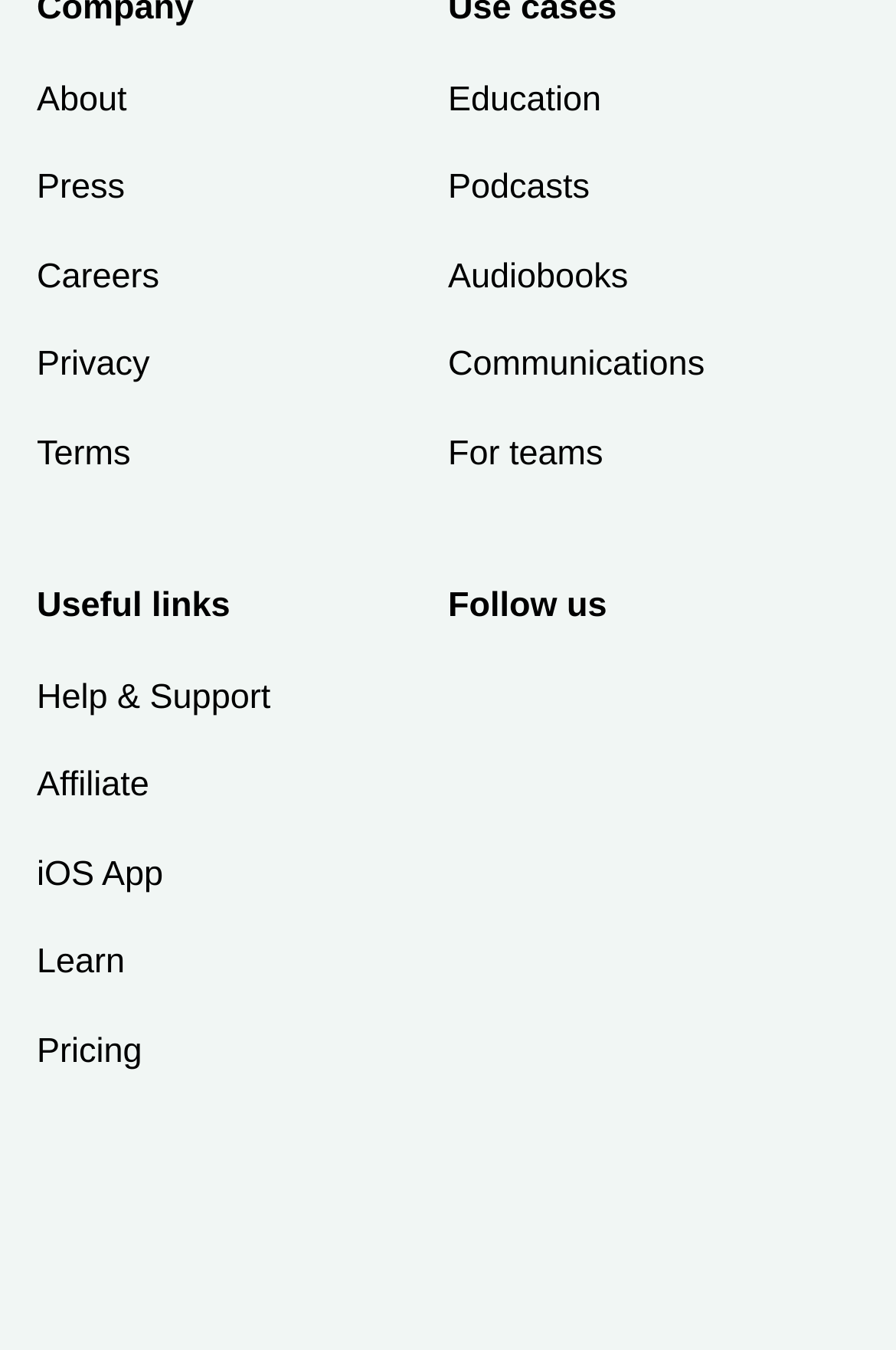Pinpoint the bounding box coordinates of the element to be clicked to execute the instruction: "View Help & Support".

[0.041, 0.493, 0.5, 0.54]